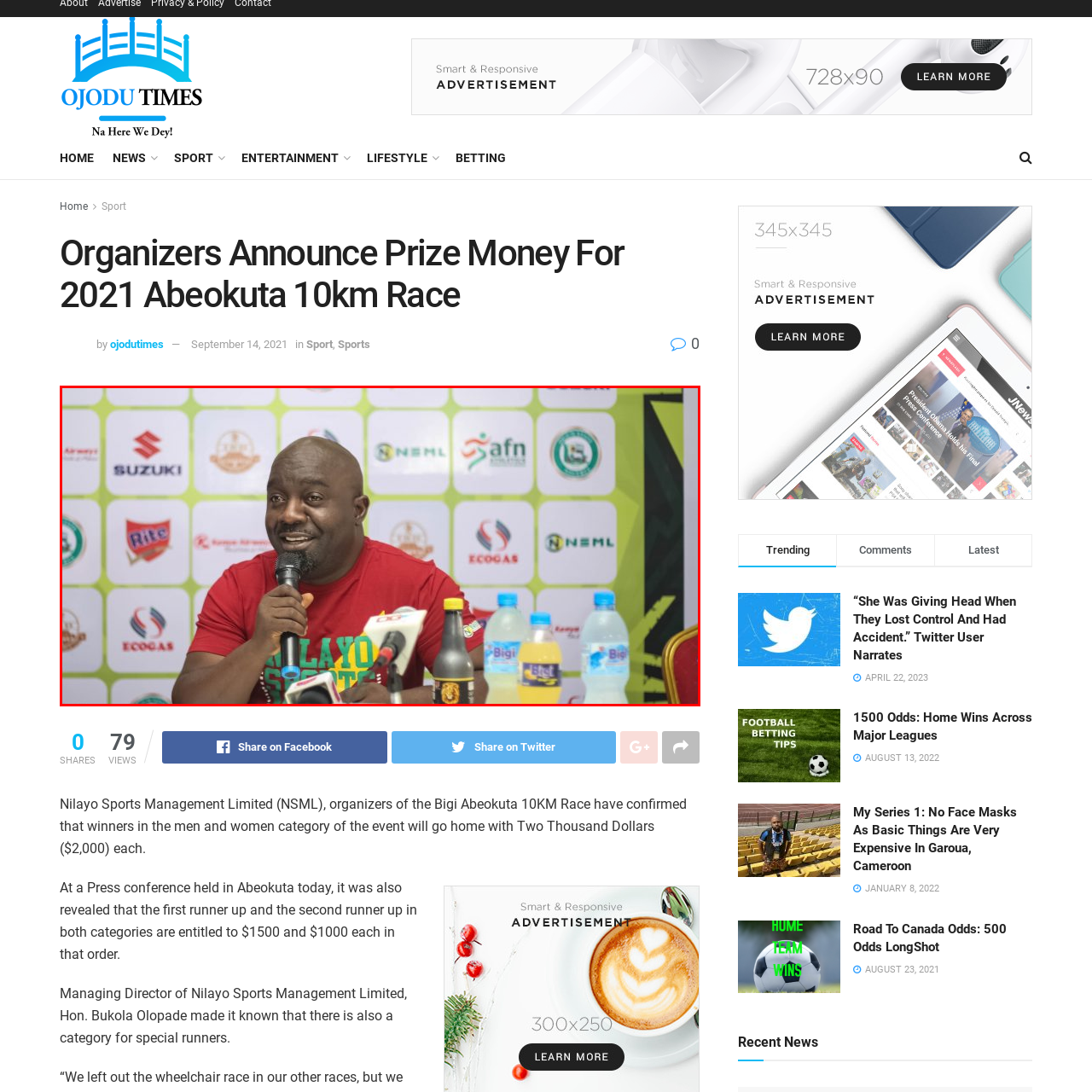Carefully look at the image inside the red box and answer the subsequent question in as much detail as possible, using the information from the image: 
What event is the speaker discussing?

The speaker's engaging demeanor reflects the excitement surrounding the upcoming Bigi Abeokuta 10KM Race, which he is discussing.